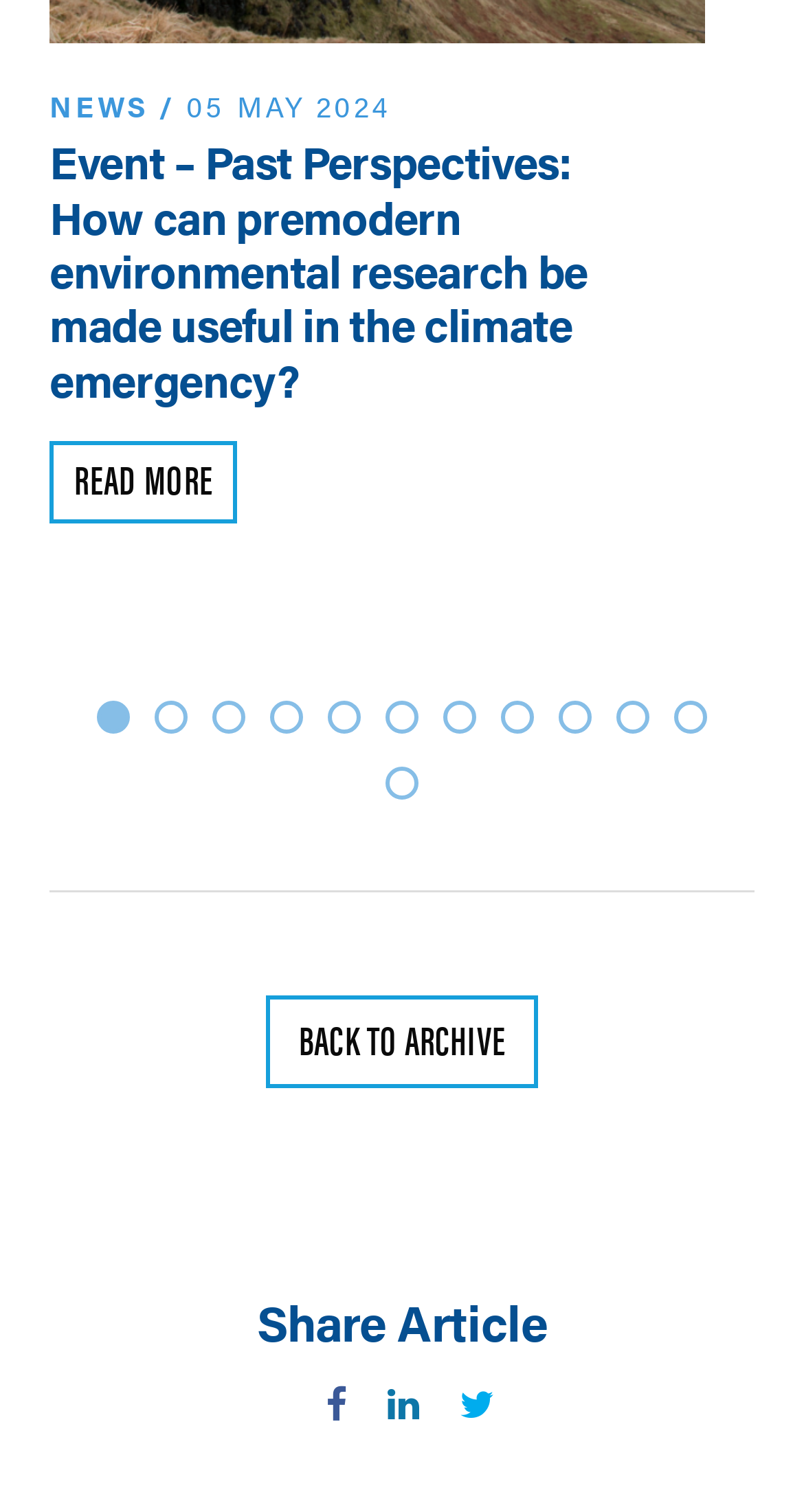Provide your answer to the question using just one word or phrase: How many social media links are there?

3